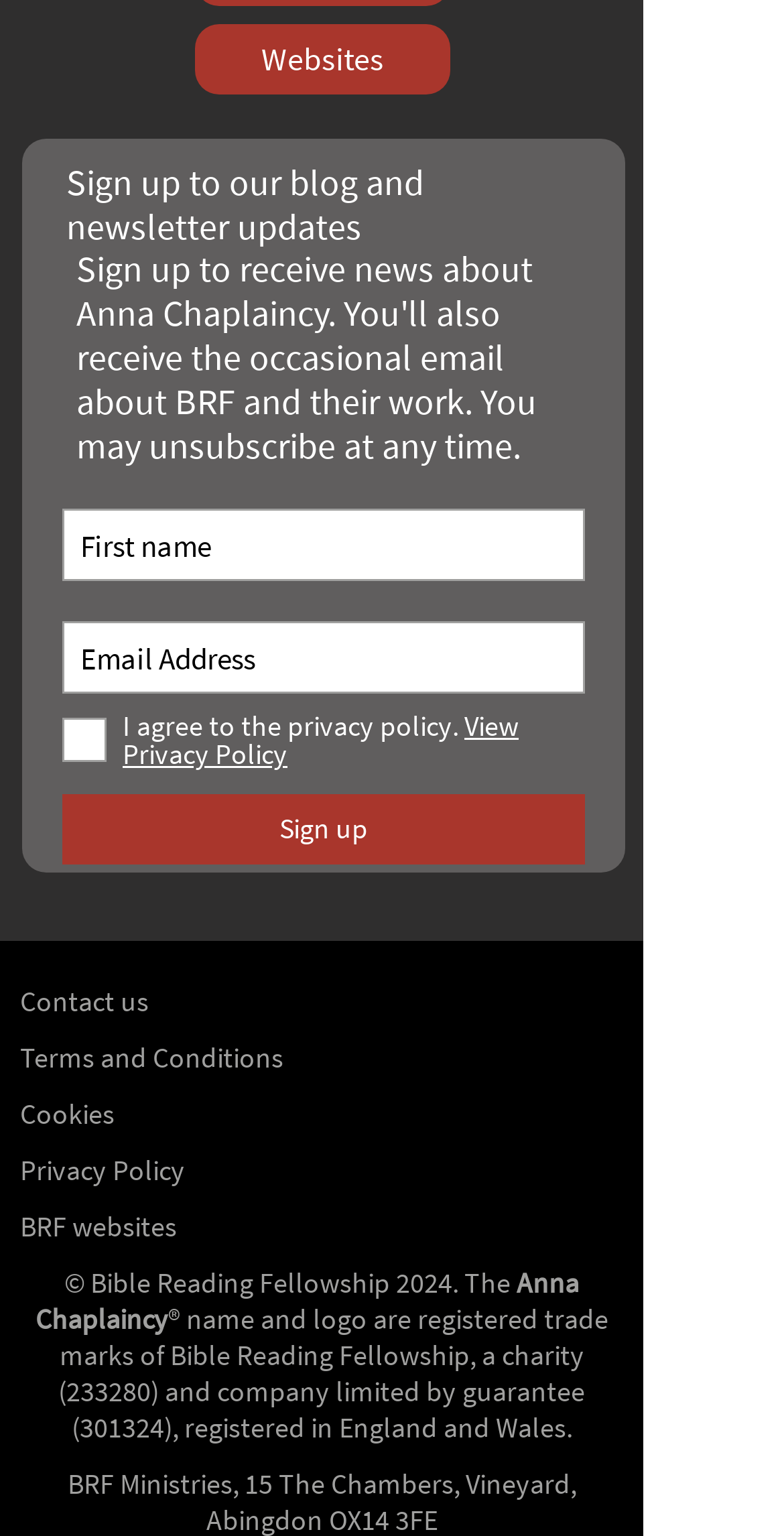What is below the slideshow region?
Please respond to the question with a detailed and informative answer.

Below the slideshow region, there are several links, including 'Contact us', 'Terms and Conditions', 'Cookies', 'Privacy Policy', and 'BRF websites'. These links are likely related to the website's policies, terms, and other resources.